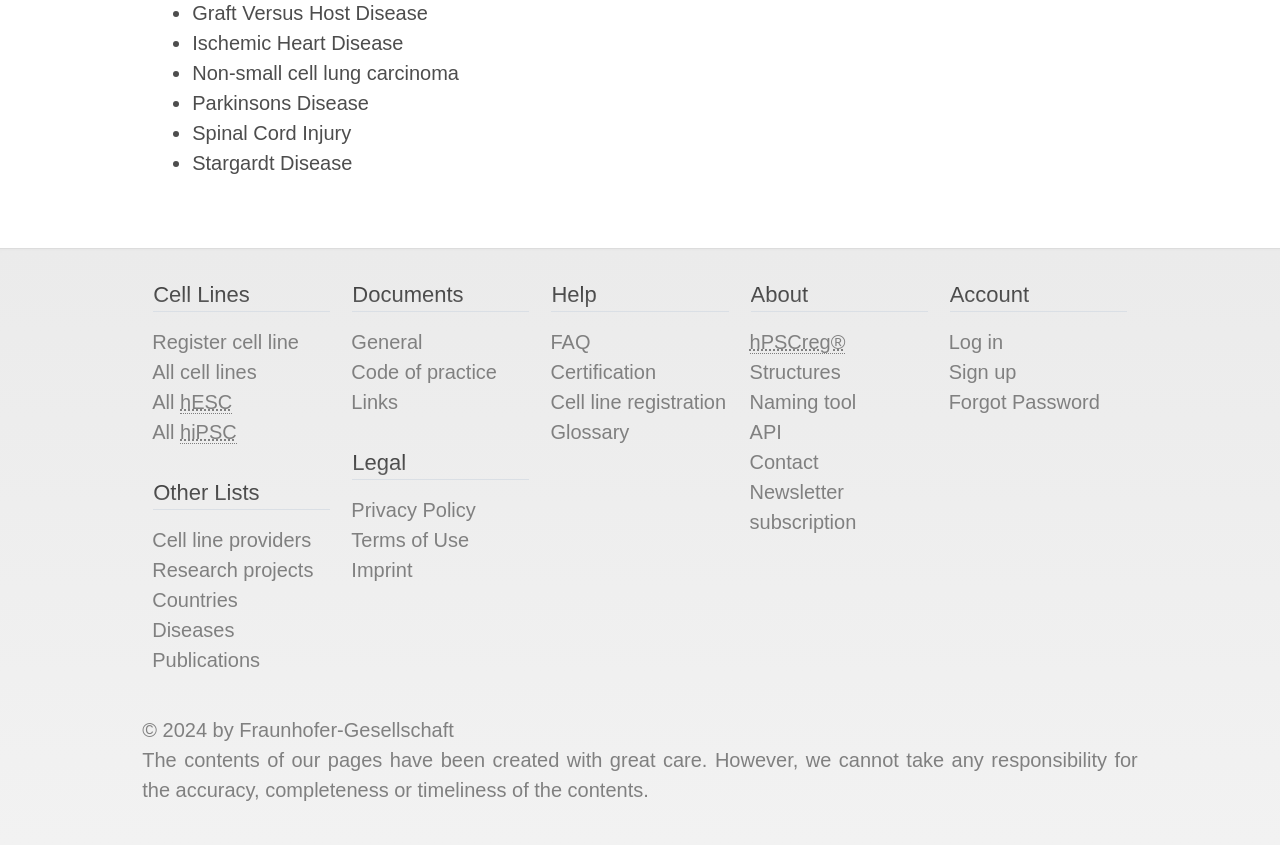Please determine the bounding box coordinates for the UI element described here. Use the format (top-left x, top-left y, bottom-right x, bottom-right y) with values bounded between 0 and 1: Links

[0.274, 0.463, 0.311, 0.489]